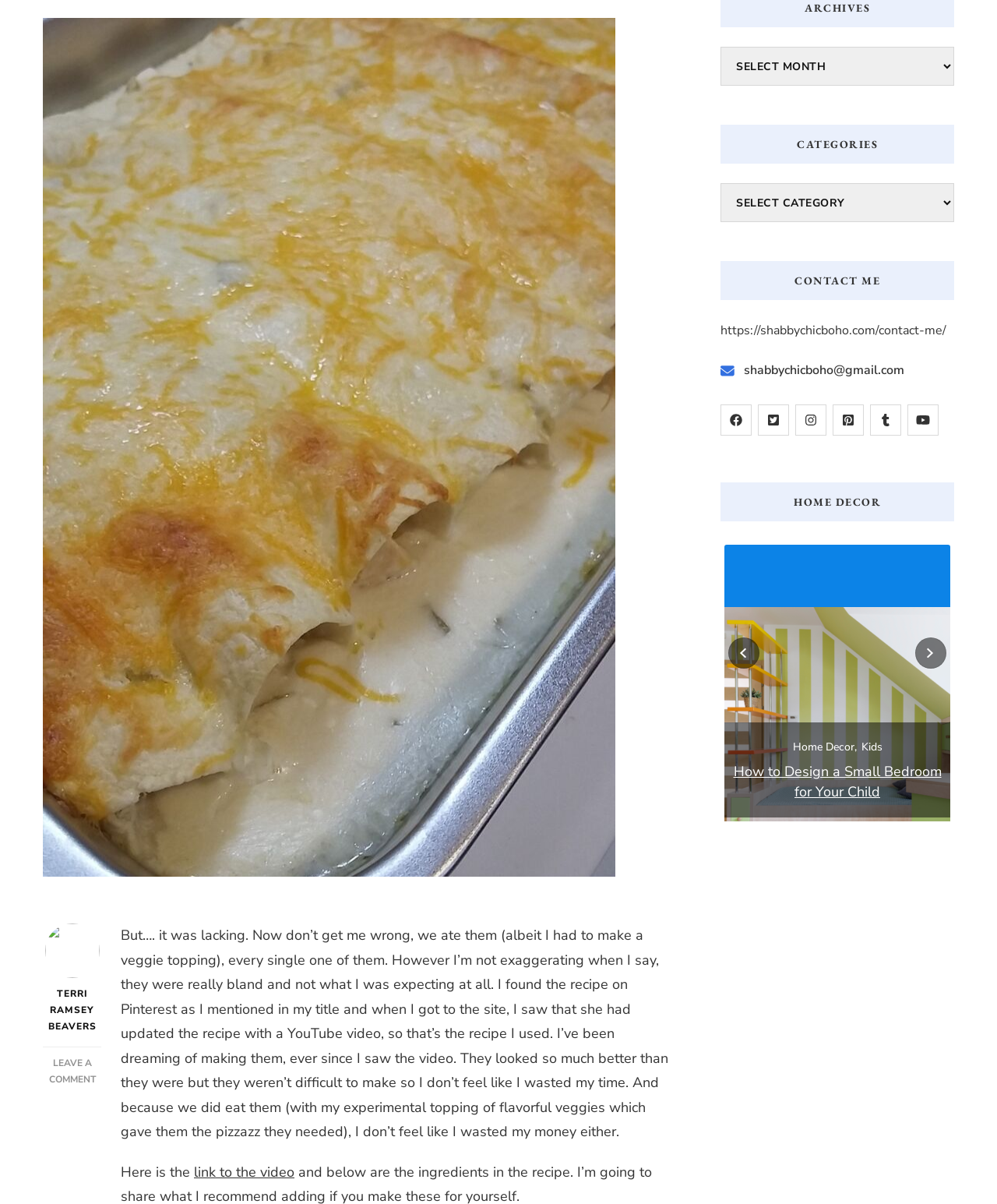Based on the element description: "D.I.Y.", identify the bounding box coordinates for this UI element. The coordinates must be four float numbers between 0 and 1, listed as [left, top, right, bottom].

[0.839, 0.58, 0.863, 0.596]